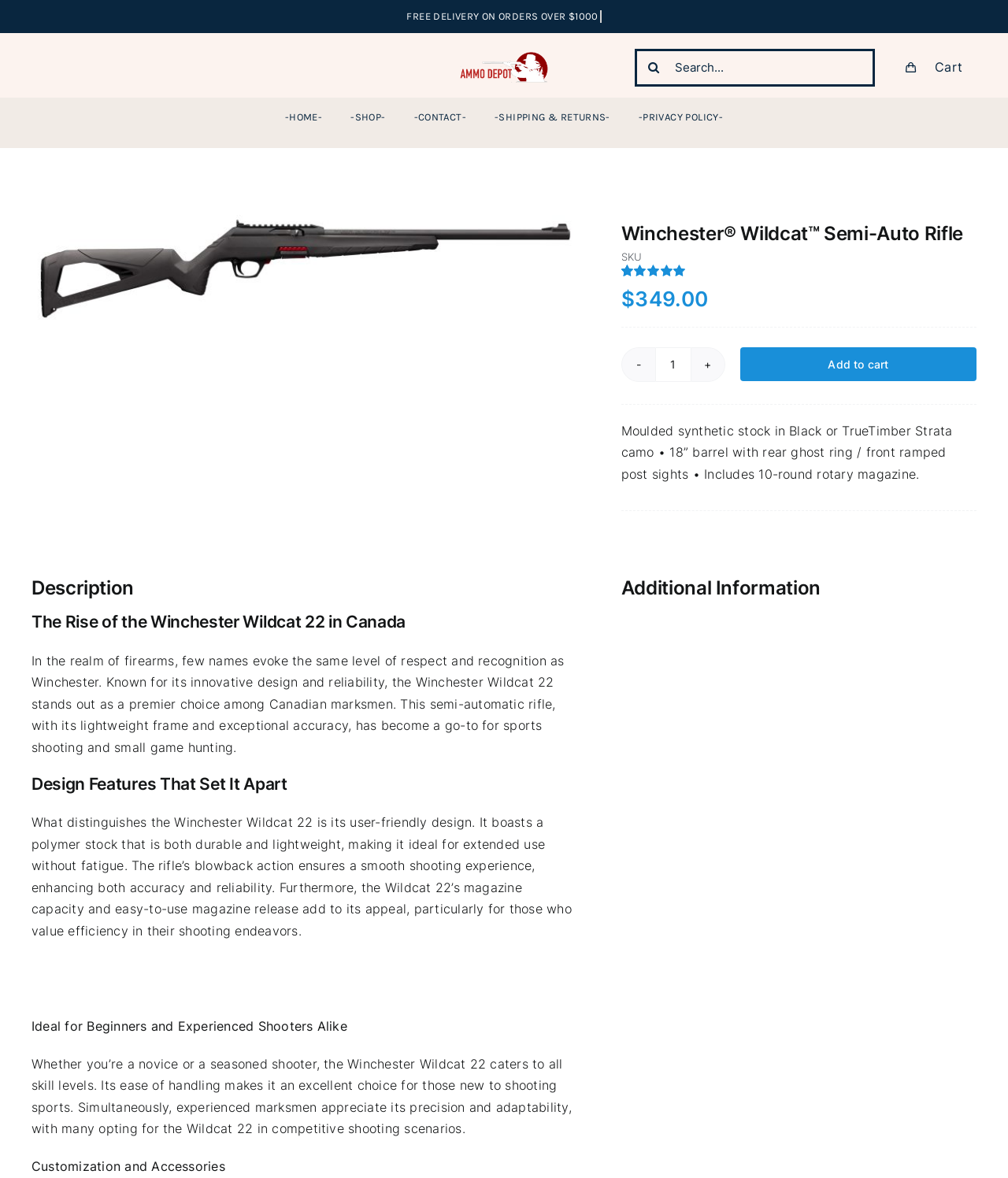Identify the bounding box coordinates of the clickable section necessary to follow the following instruction: "Add to cart". The coordinates should be presented as four float numbers from 0 to 1, i.e., [left, top, right, bottom].

[0.734, 0.295, 0.969, 0.324]